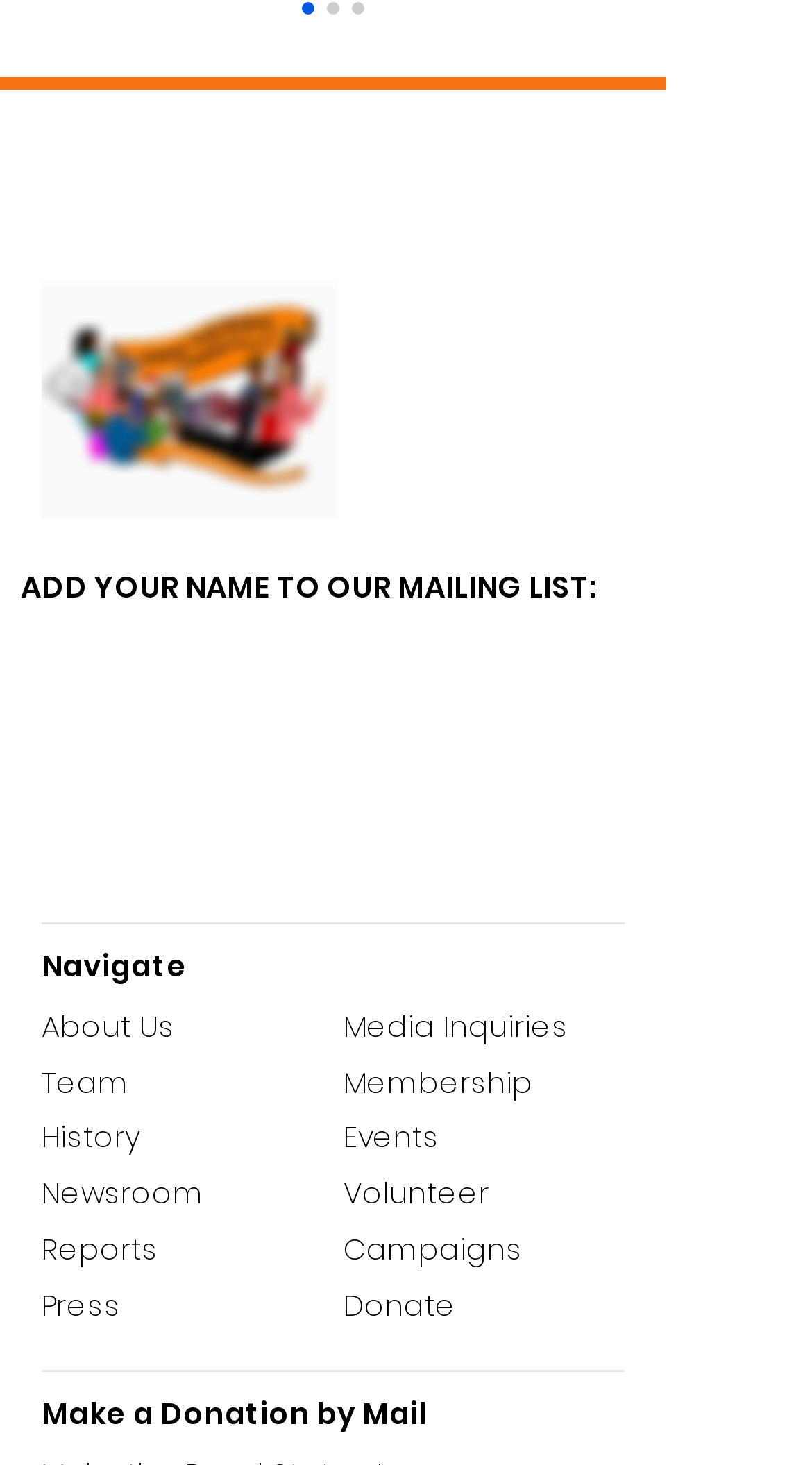What is the alternative method of donation mentioned?
Using the image, provide a concise answer in one word or a short phrase.

By Mail